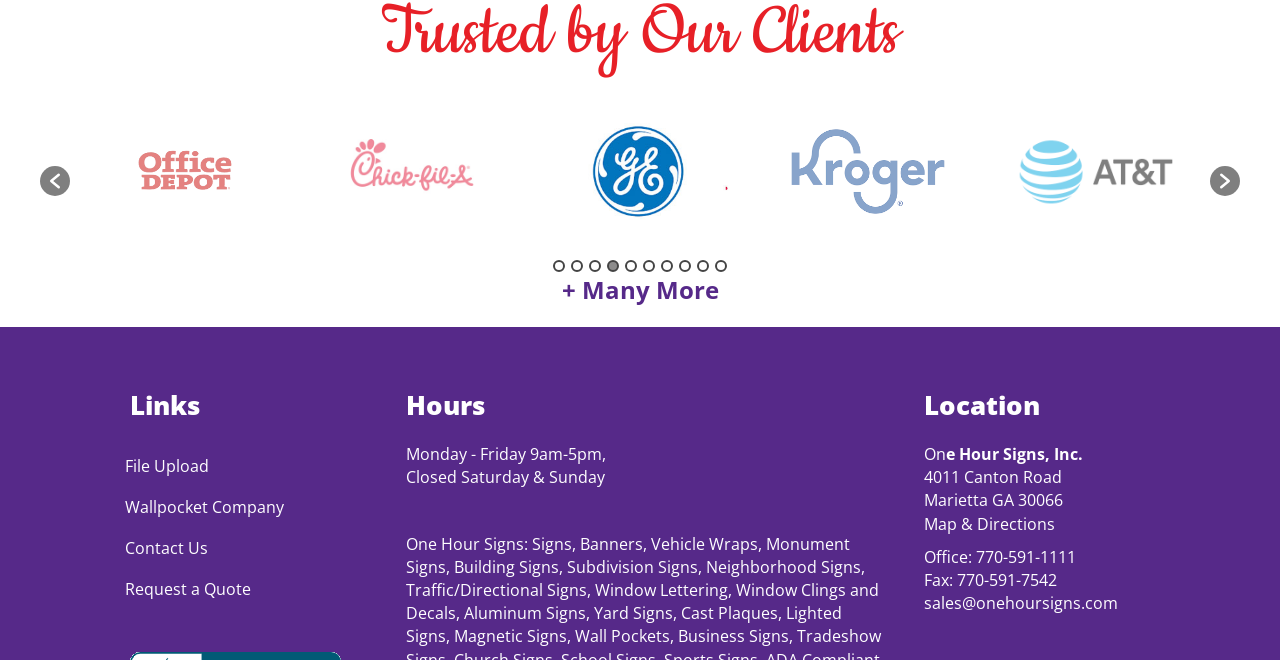Can you identify the bounding box coordinates of the clickable region needed to carry out this instruction: 'Learn more about the back pain solution'? The coordinates should be four float numbers within the range of 0 to 1, stated as [left, top, right, bottom].

None